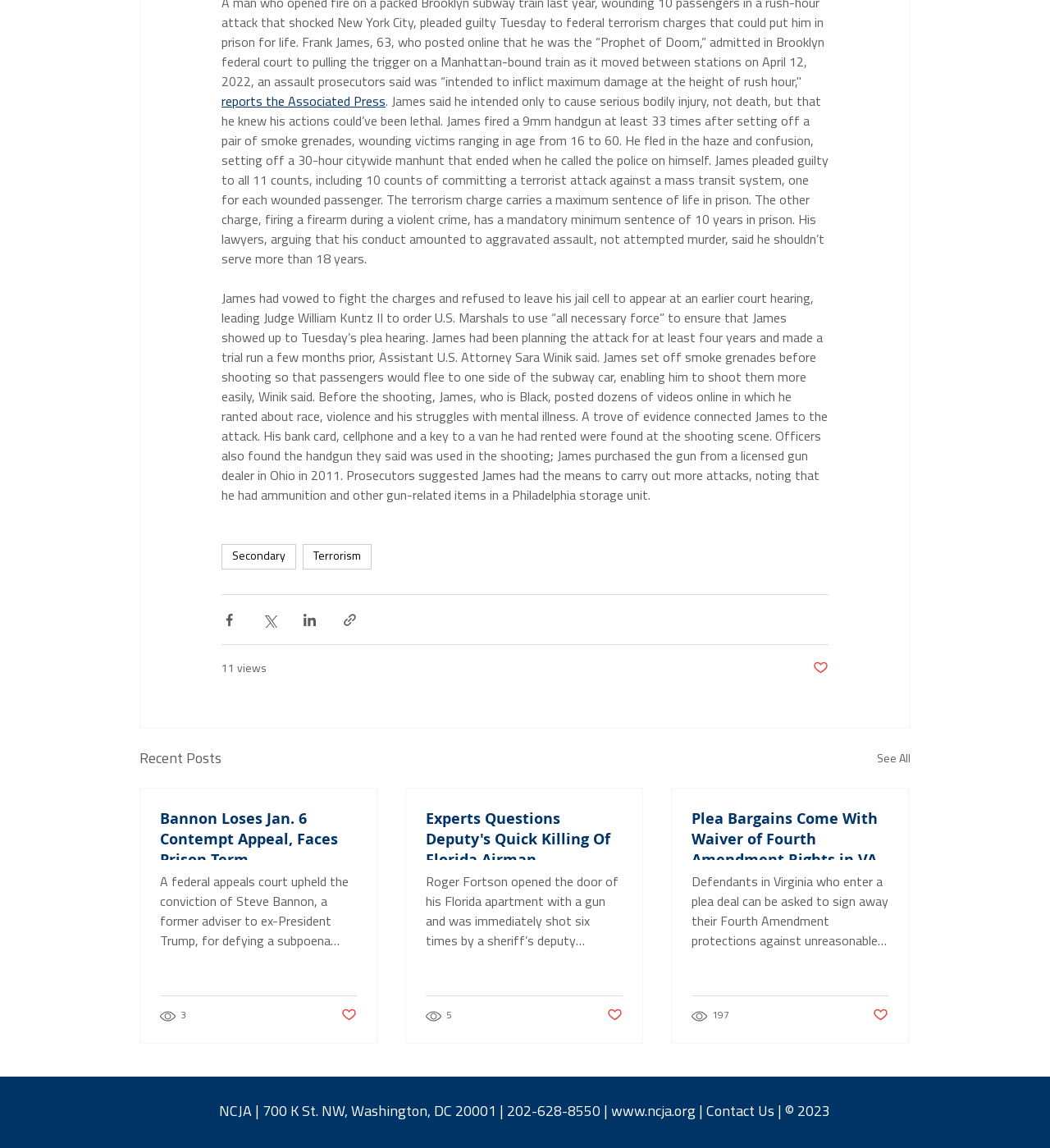Locate the bounding box of the UI element based on this description: "11 views". Provide four float numbers between 0 and 1 as [left, top, right, bottom].

[0.211, 0.576, 0.254, 0.591]